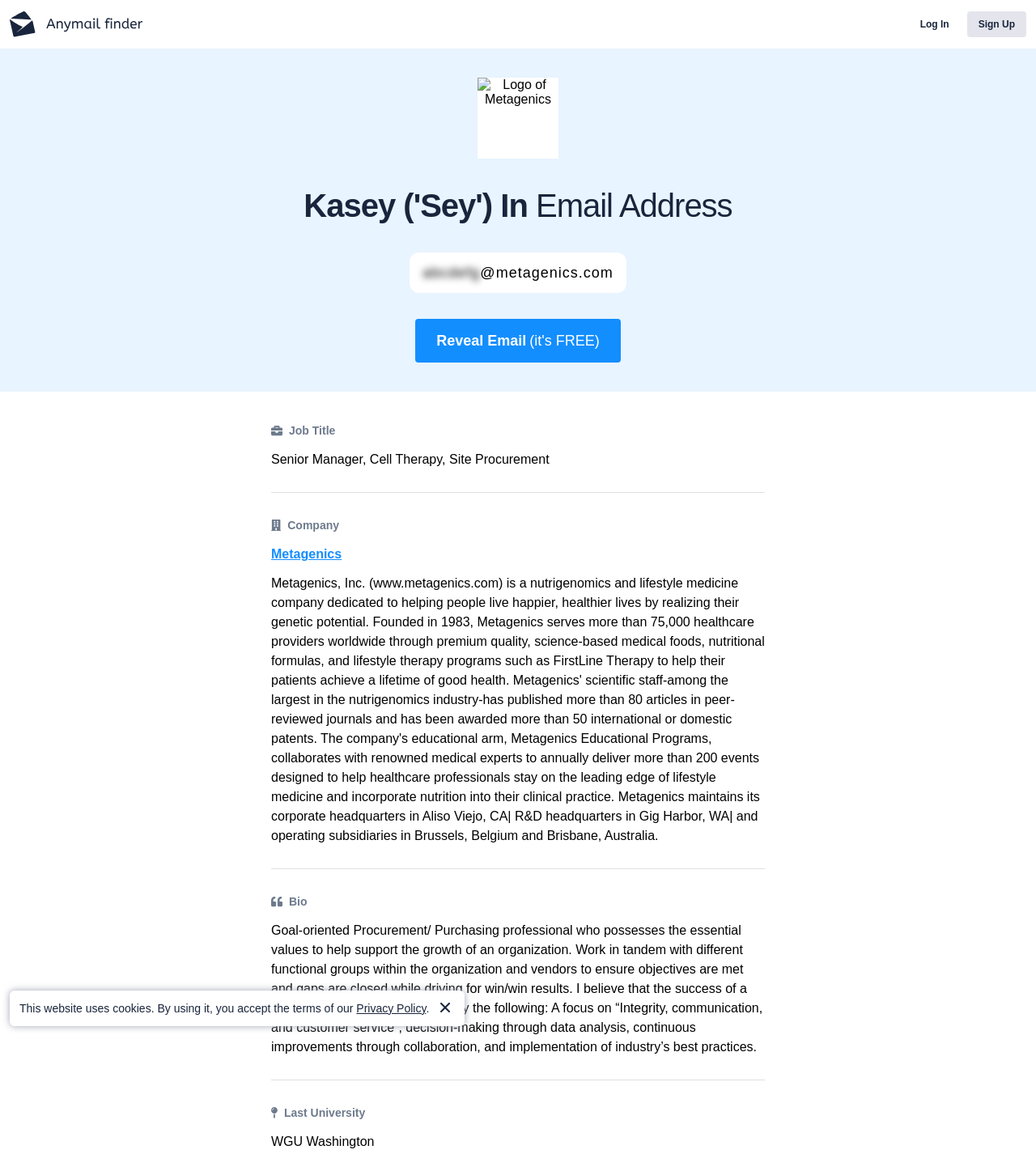Based on the element description parent_node: Log In, identify the bounding box coordinates for the UI element. The coordinates should be in the format (top-left x, top-left y, bottom-right x, bottom-right y) and within the 0 to 1 range.

[0.009, 0.01, 0.138, 0.032]